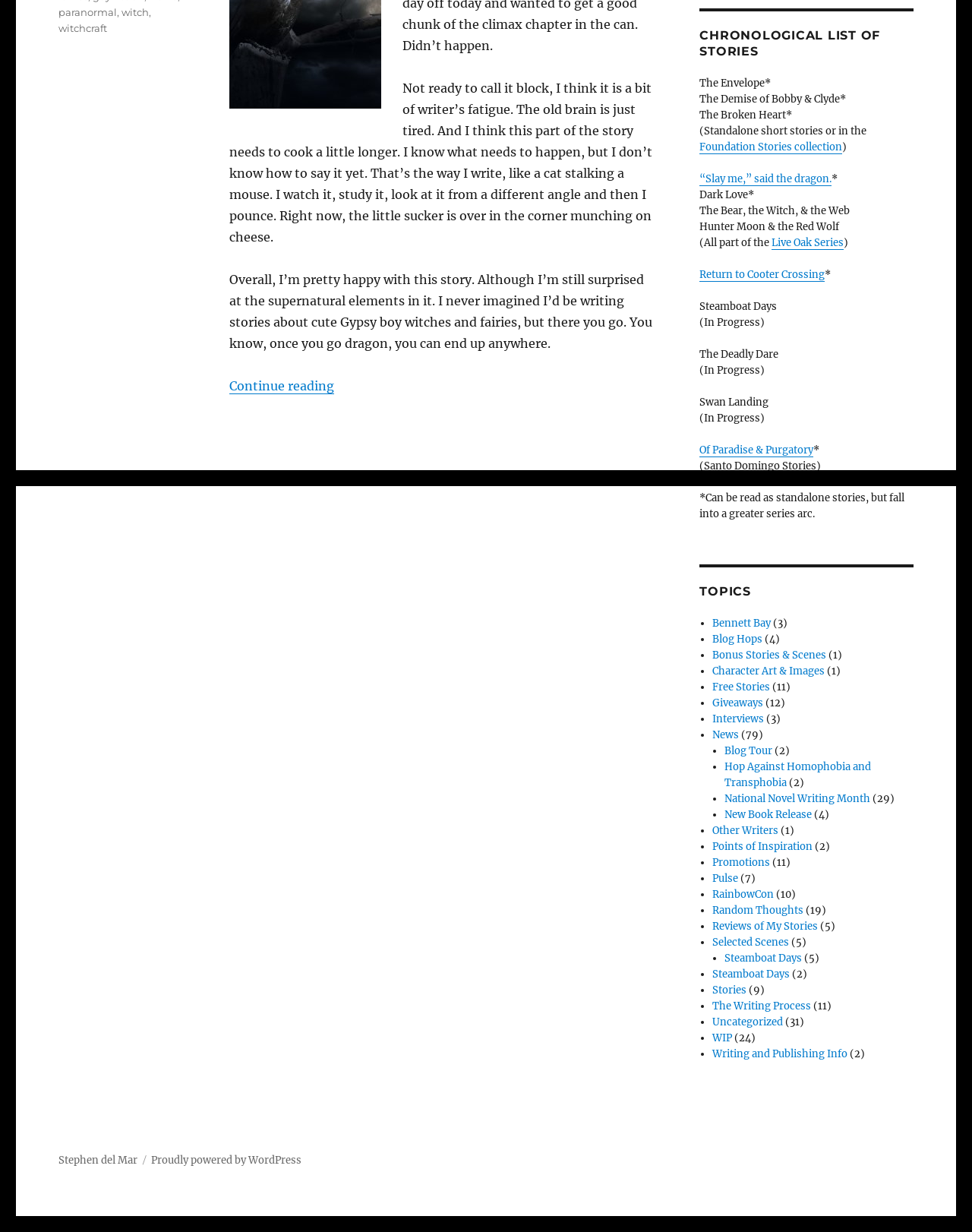Using the format (top-left x, top-left y, bottom-right x, bottom-right y), provide the bounding box coordinates for the described UI element. All values should be floating point numbers between 0 and 1: Reviews of My Stories

[0.733, 0.746, 0.841, 0.757]